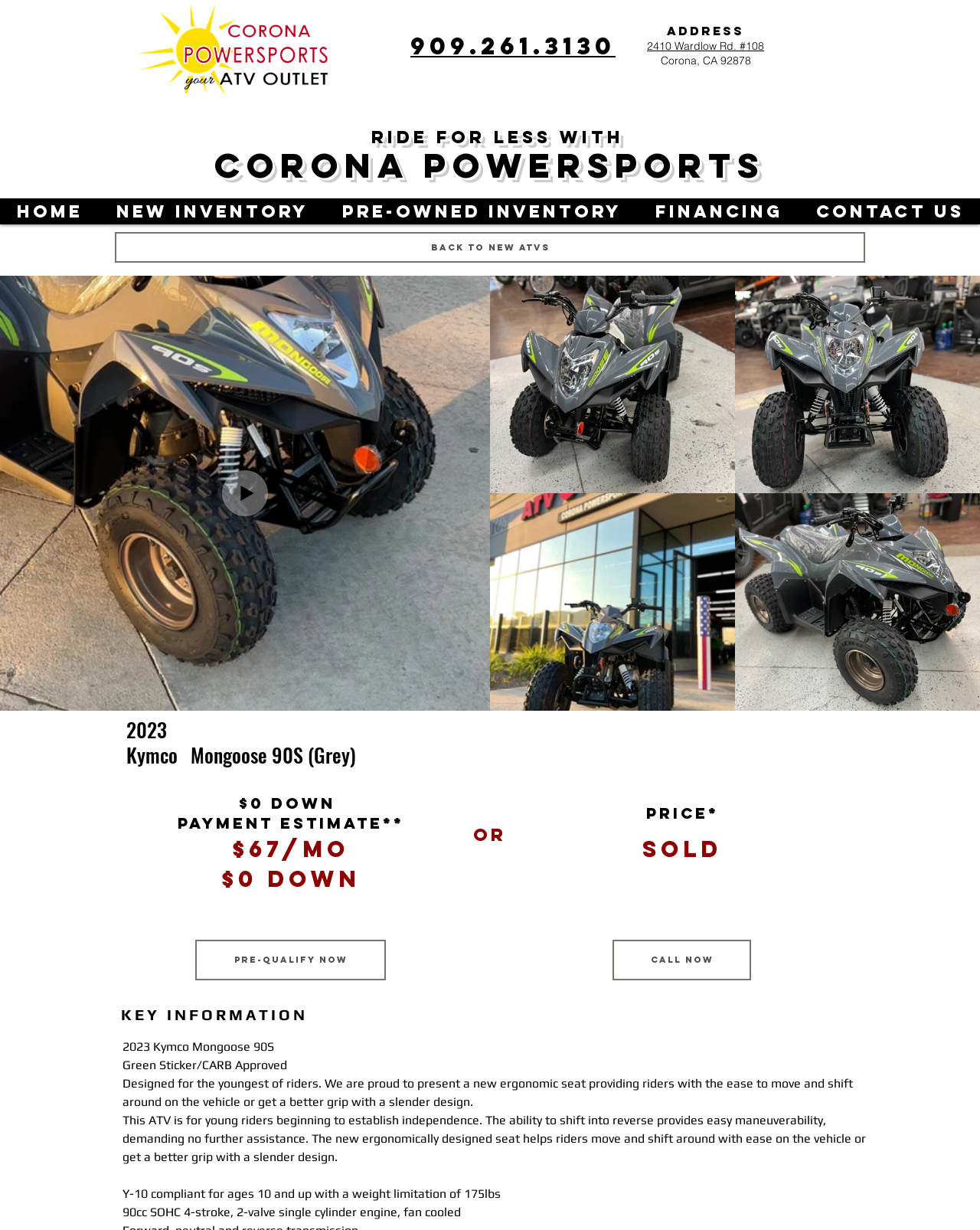Please provide a one-word or phrase answer to the question: 
What is the phone number of Corona Powersports?

909.261.3130